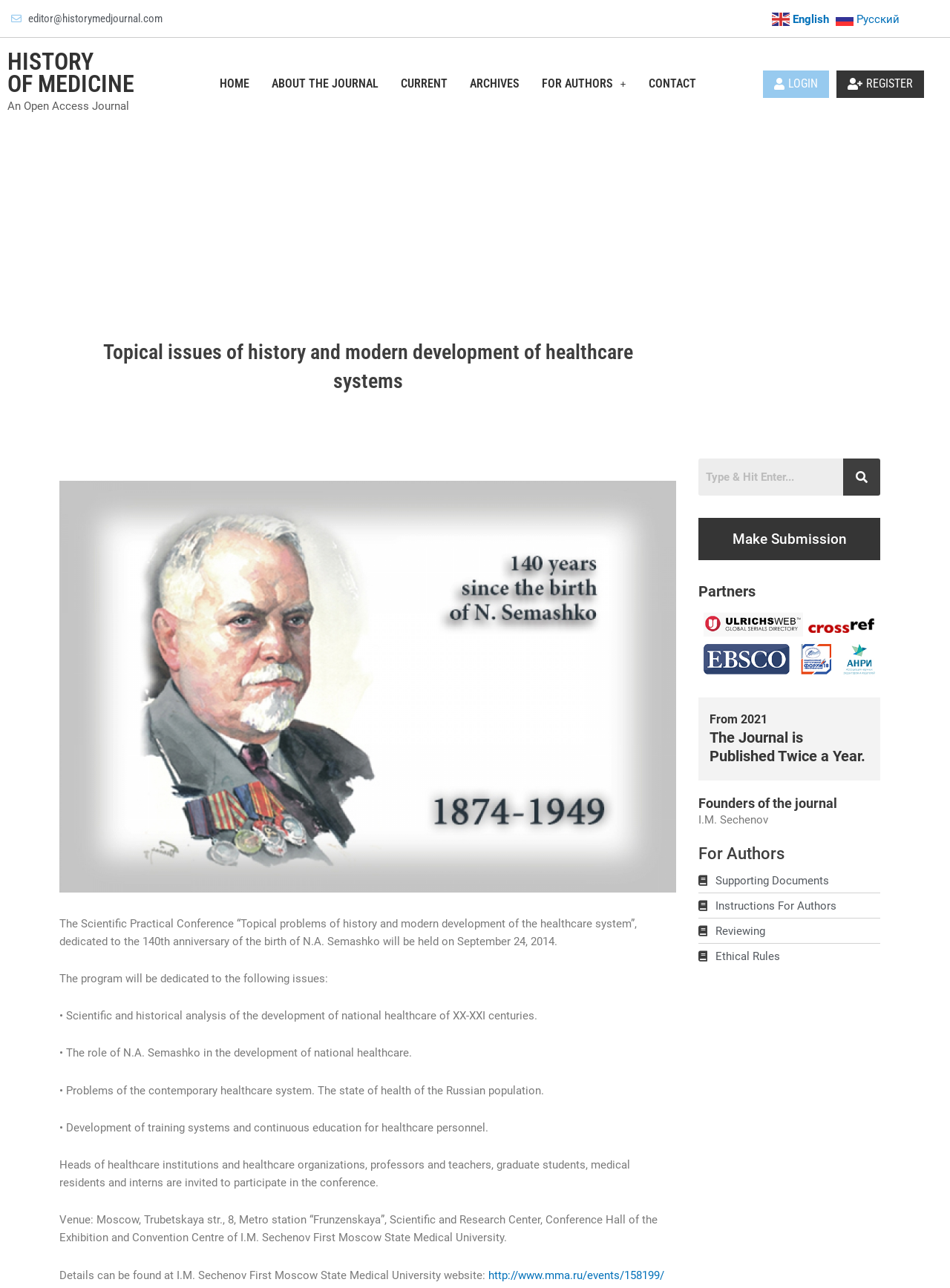Can you find the bounding box coordinates for the element that needs to be clicked to execute this instruction: "Contact the editor"? The coordinates should be given as four float numbers between 0 and 1, i.e., [left, top, right, bottom].

[0.012, 0.007, 0.812, 0.021]